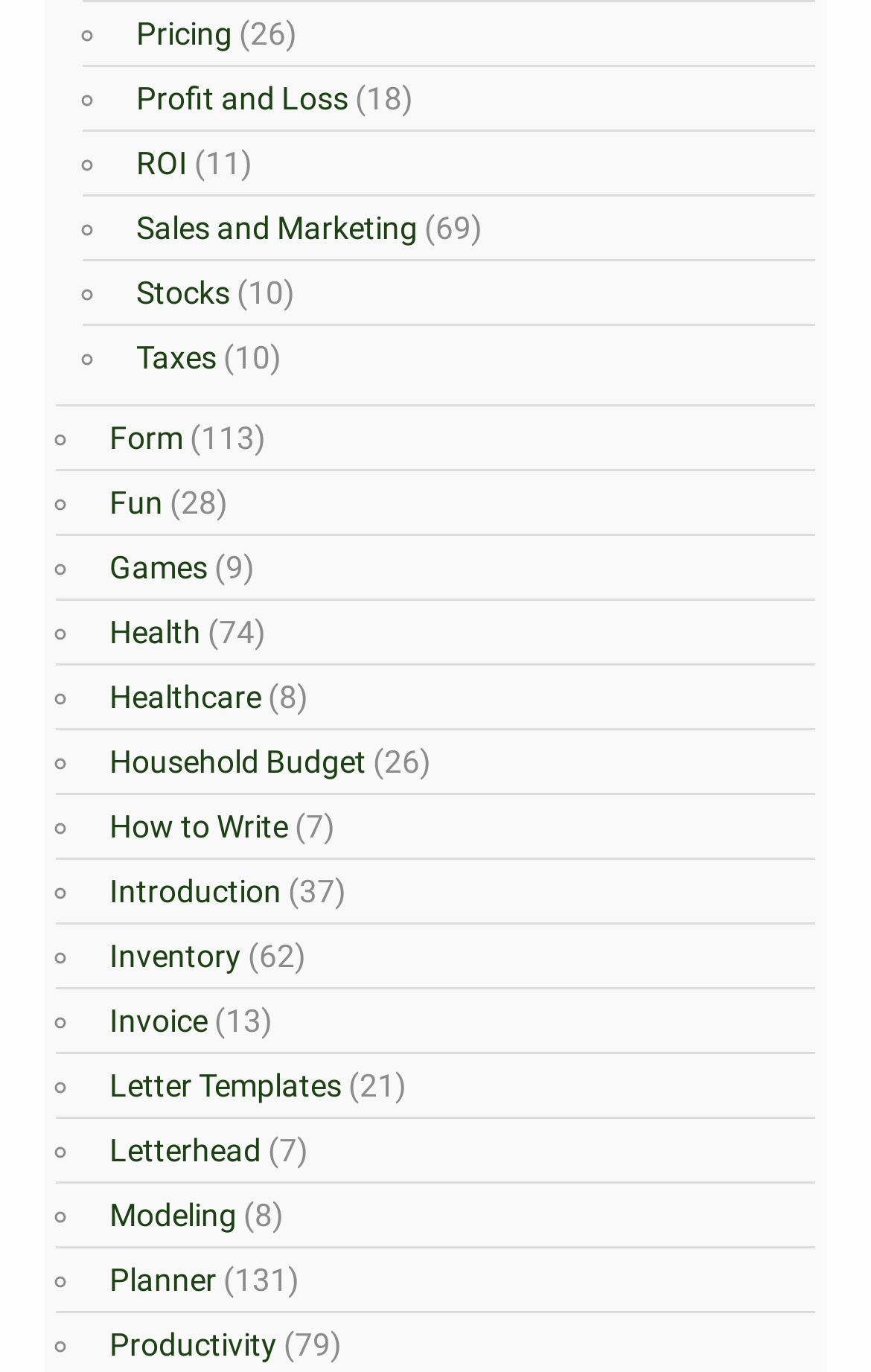How many links are related to finance?
Based on the image, give a concise answer in the form of a single word or short phrase.

5